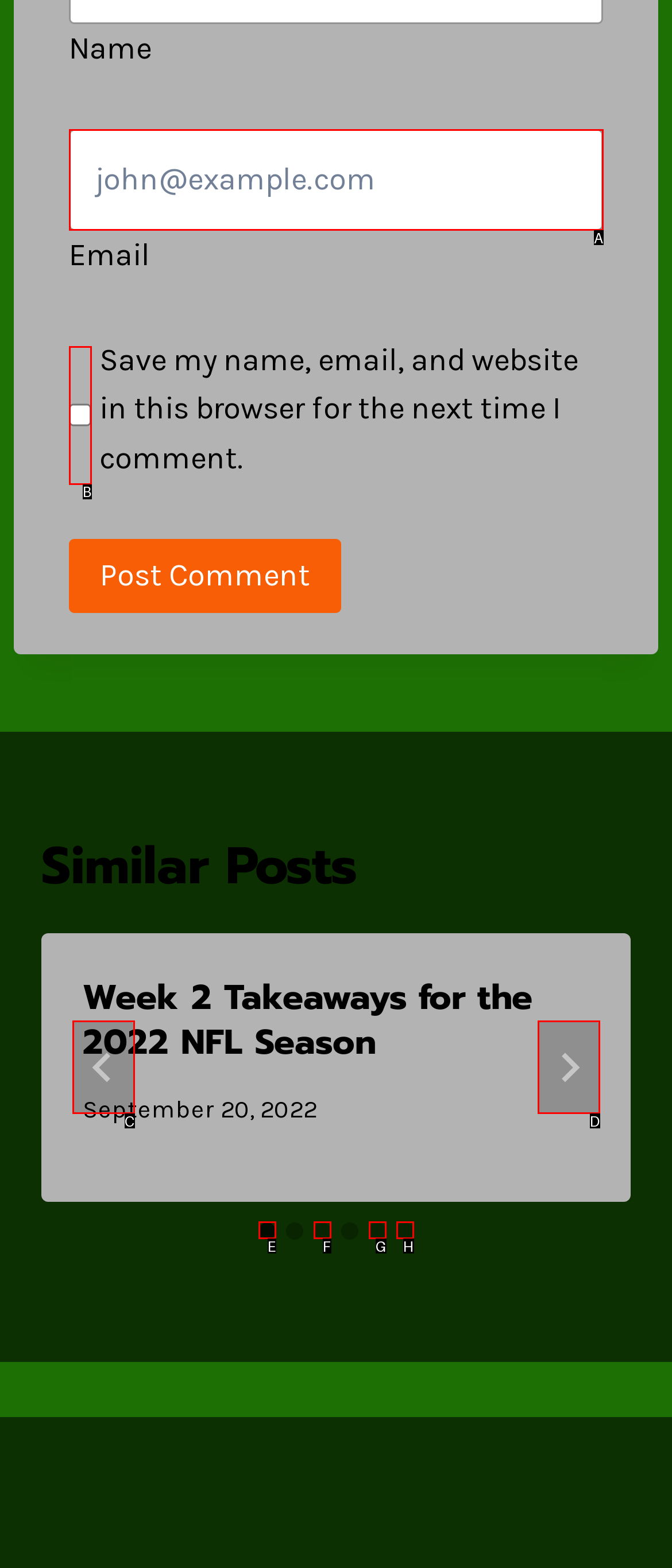Out of the given choices, which letter corresponds to the UI element required to search for something? Answer with the letter.

None